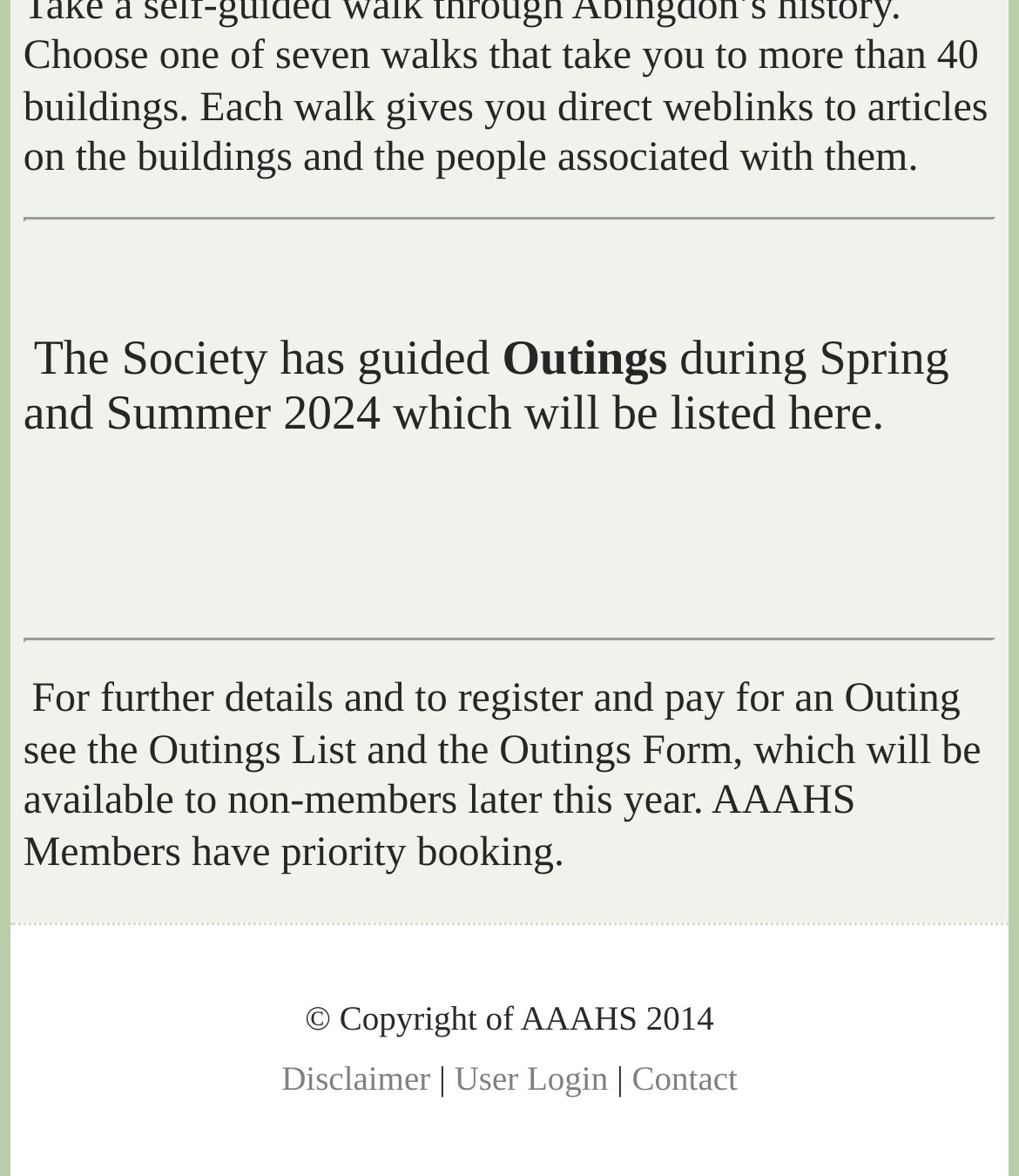Please find the bounding box coordinates (top-left x, top-left y, bottom-right x, bottom-right y) in the screenshot for the UI element described as follows: Disclaimer

[0.276, 0.9, 0.422, 0.933]